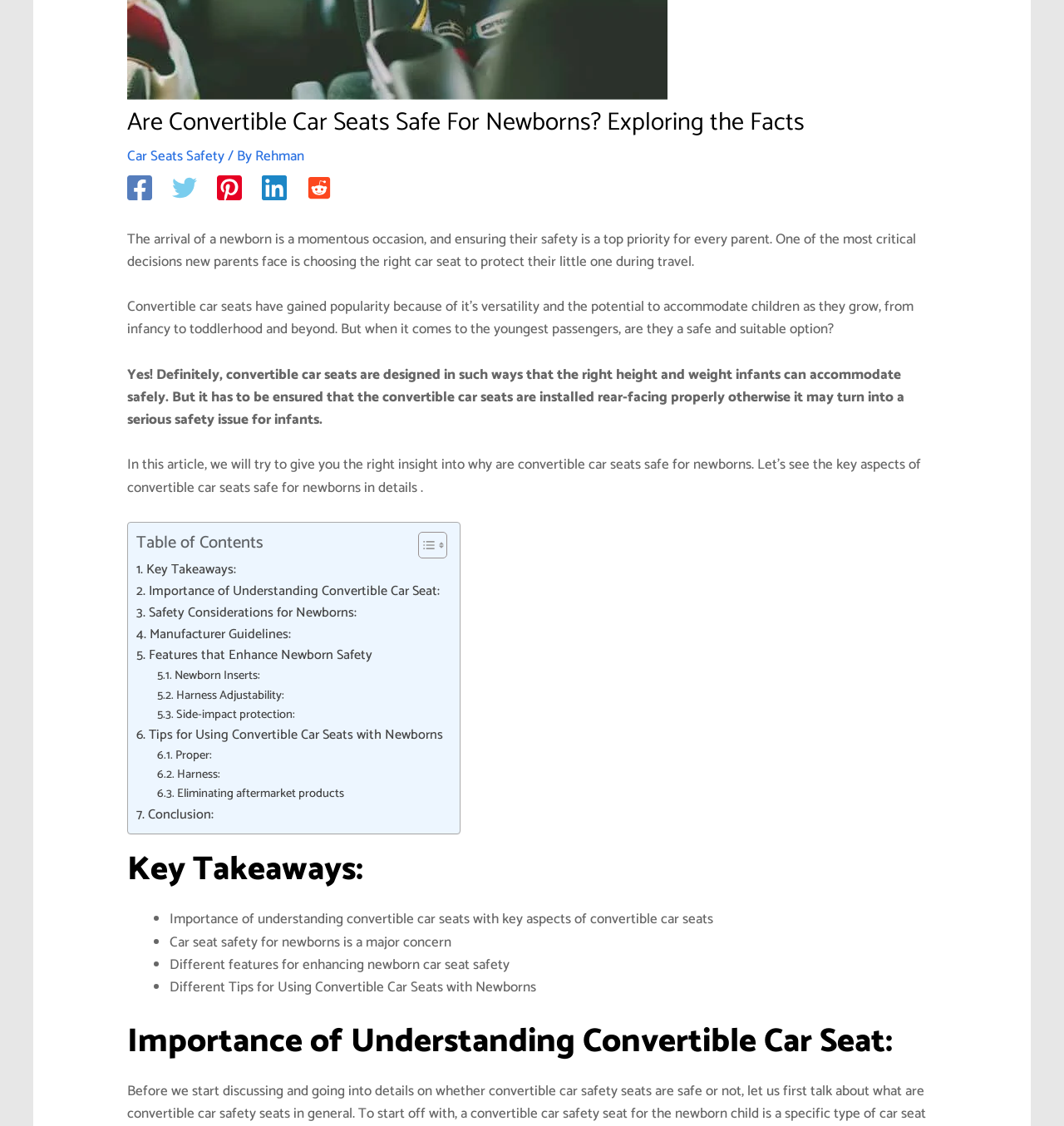Determine the bounding box coordinates of the UI element described by: "Car Seats Safety".

[0.12, 0.128, 0.211, 0.149]